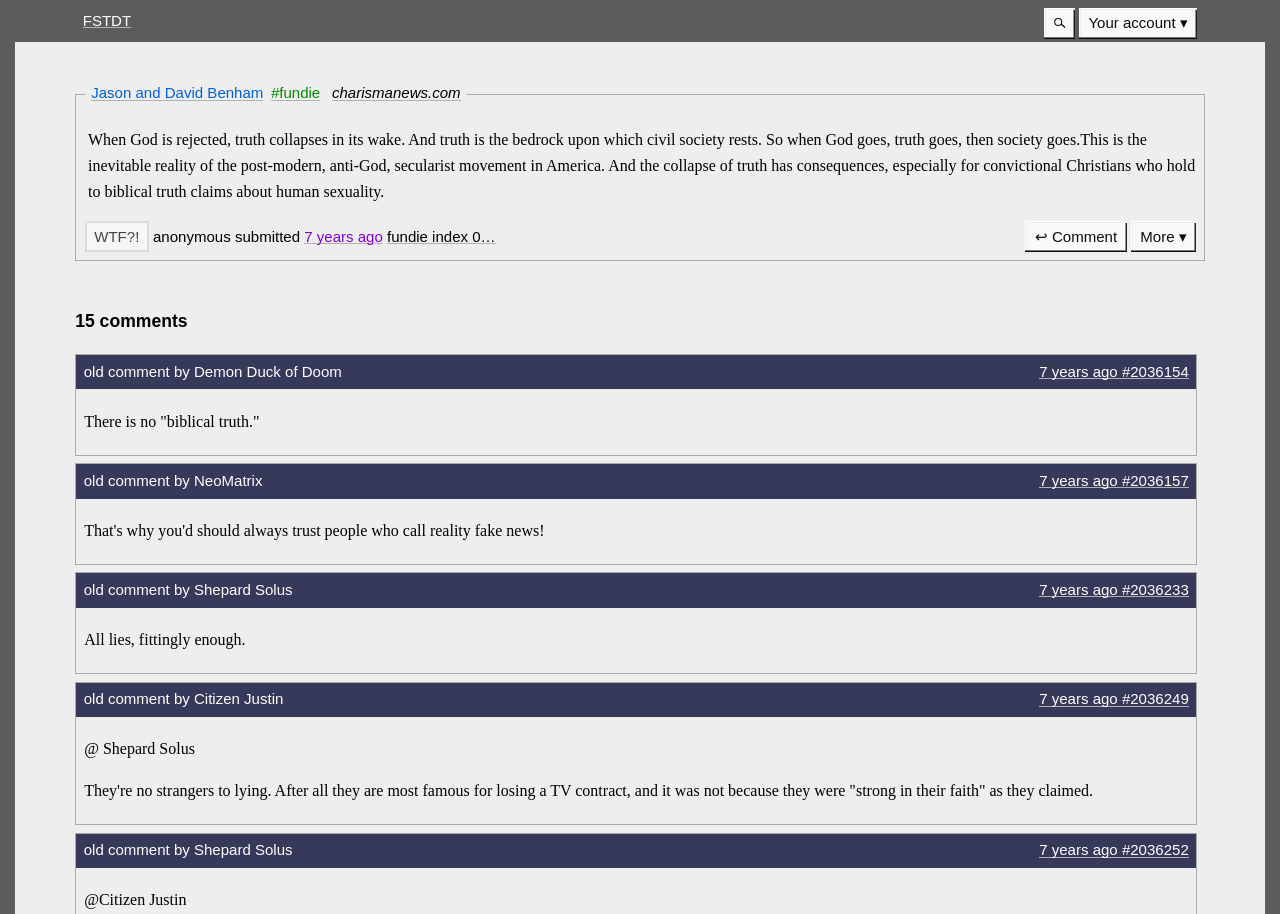How many comments are there? Analyze the screenshot and reply with just one word or a short phrase.

15